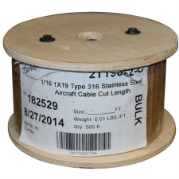What is the total quantity of cable on the spool?
Using the image as a reference, deliver a detailed and thorough answer to the question.

The label on the spool indicates that it contains a total quantity of 500 feet of cable, which is a significant amount of cable that can be used for various applications.